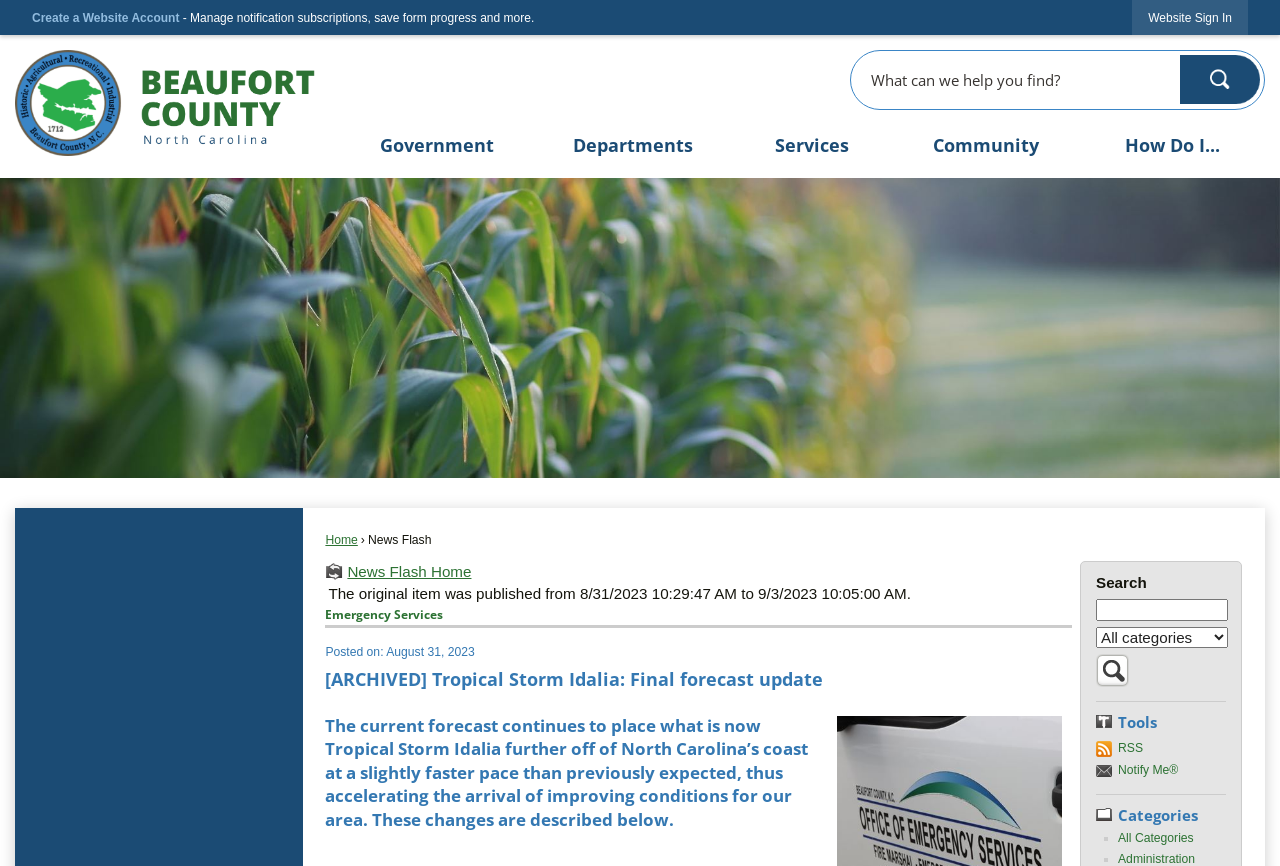Please identify the bounding box coordinates of where to click in order to follow the instruction: "Search for something".

[0.664, 0.058, 0.988, 0.127]